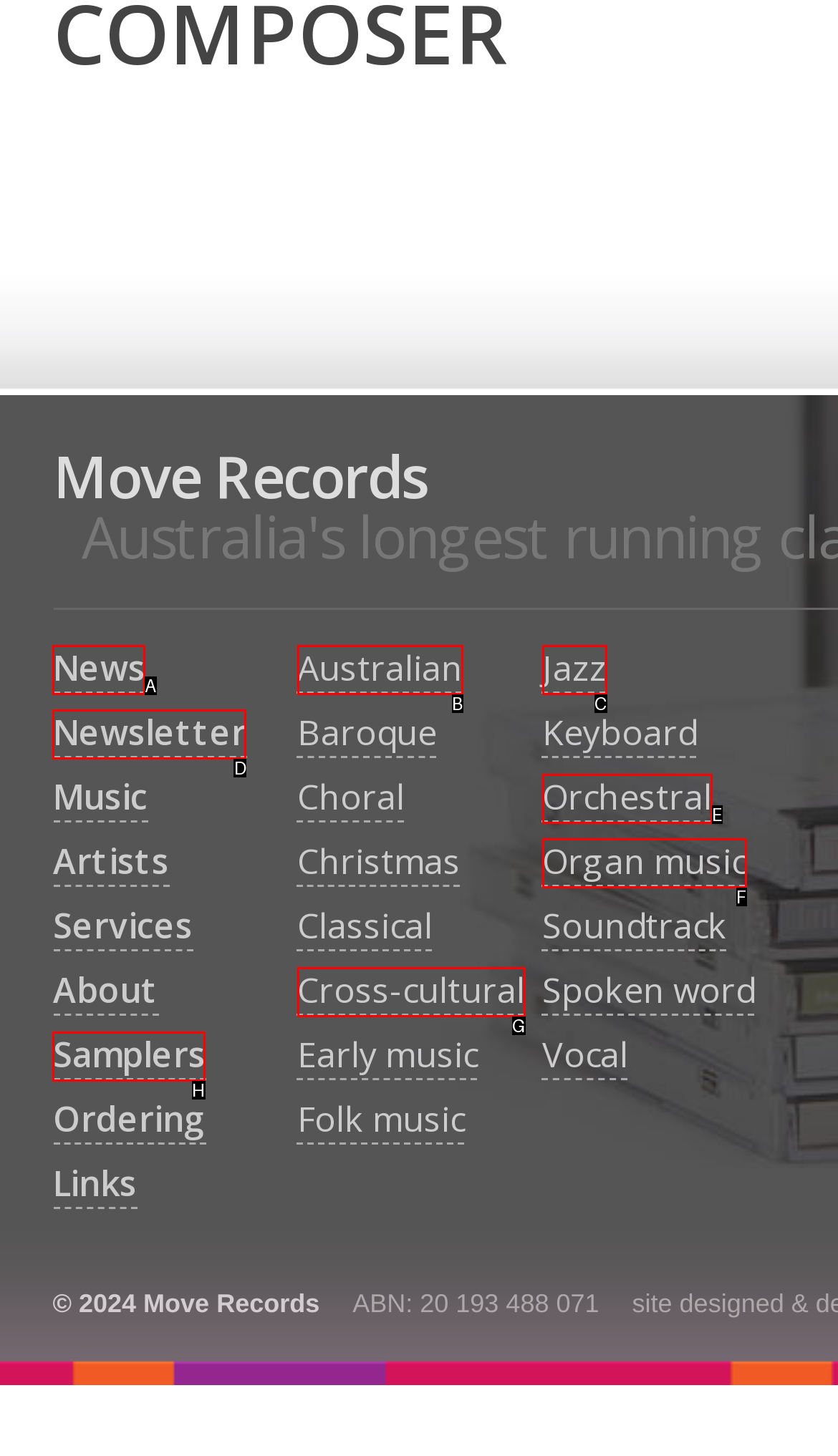Which option should you click on to fulfill this task: Click on News? Answer with the letter of the correct choice.

A